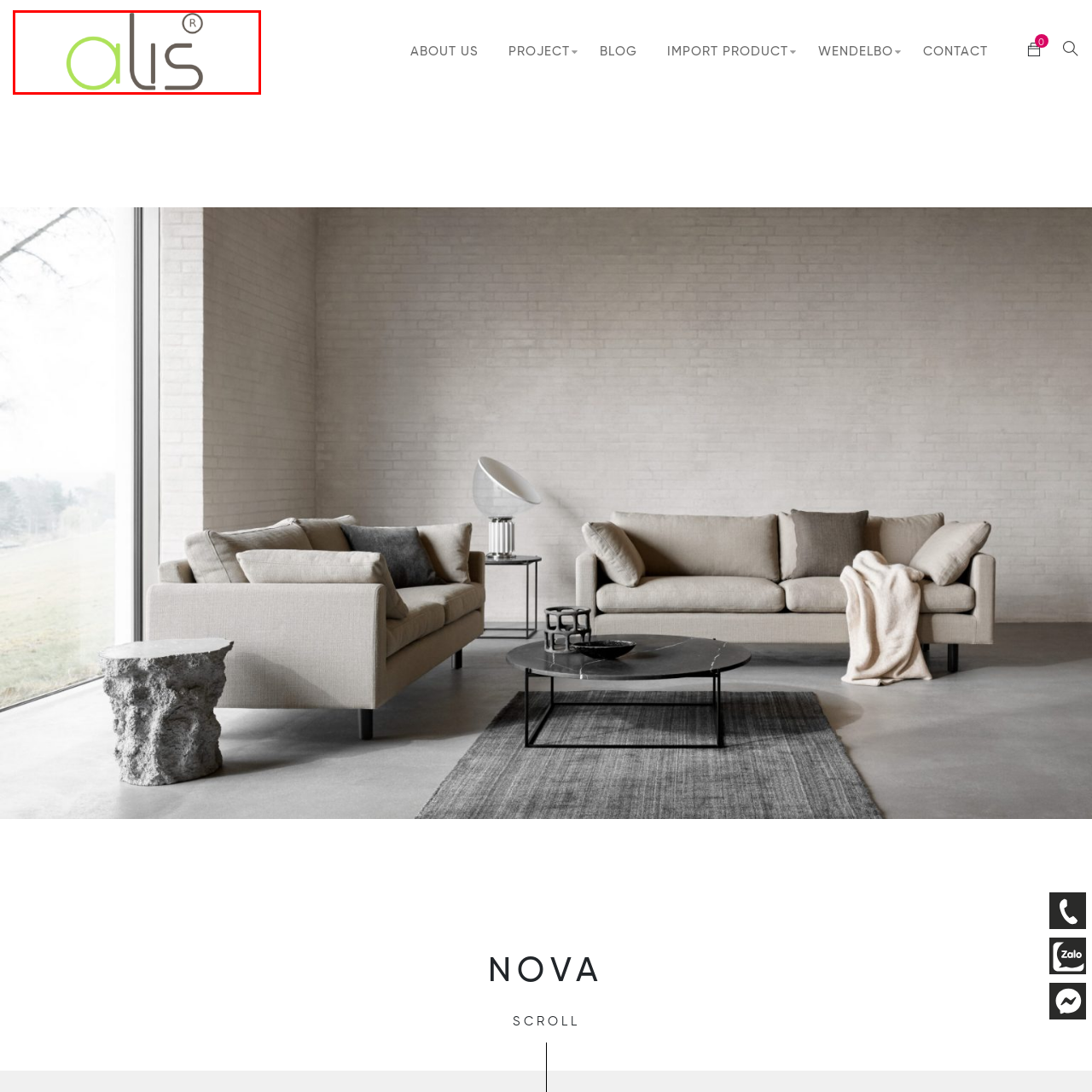Refer to the image marked by the red boundary and provide a single word or phrase in response to the question:
What symbol is adjacent to the text 'alis'?

®